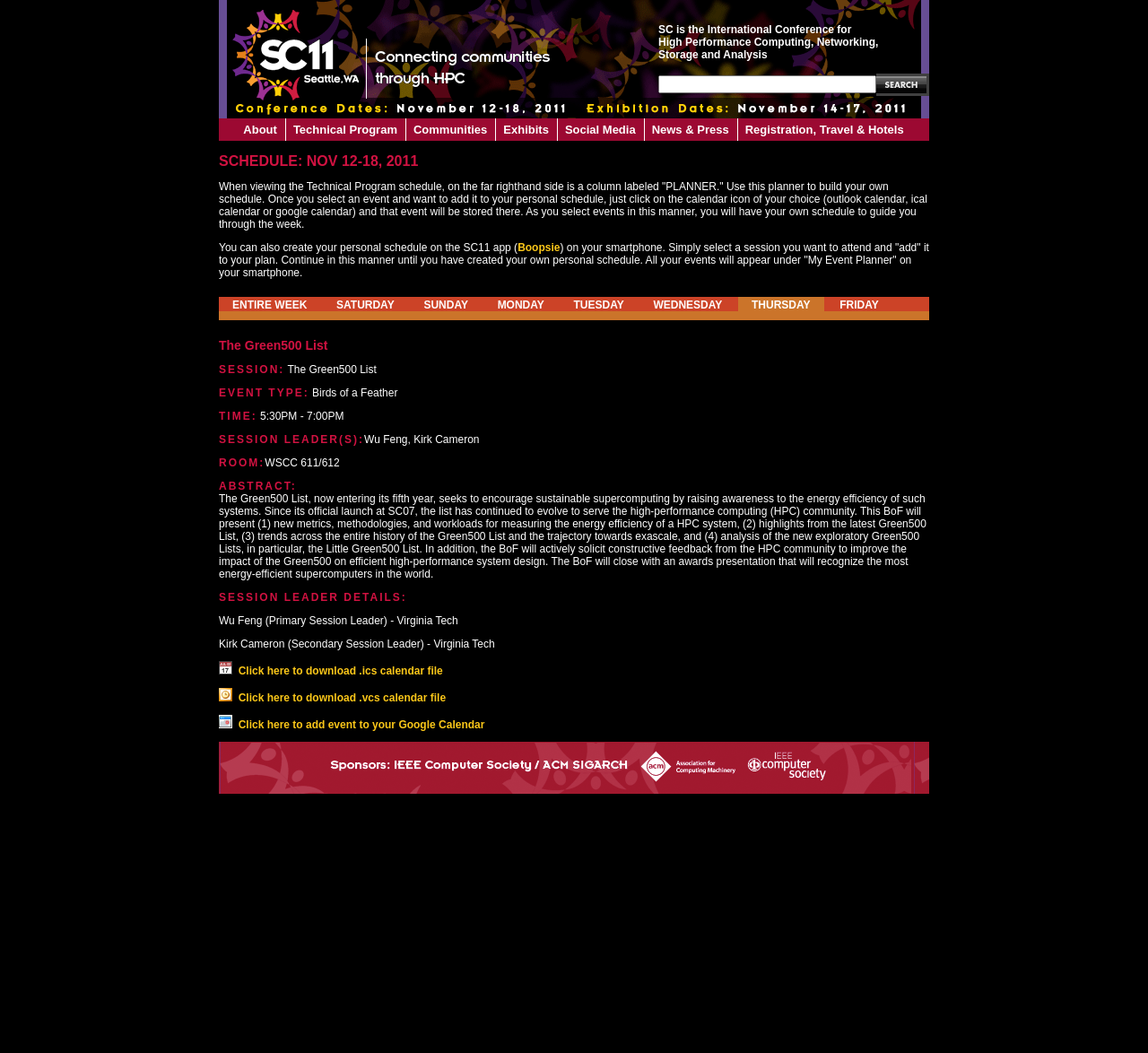Explain the contents of the webpage comprehensively.

The webpage is about SC11, the International Conference for High Performance Computing, Networking, Storage, and Analysis. At the top, there is a logo and a title "SC11" with a search bar and a button next to it. Below the title, there are several links to different sections of the conference, including "About", "Technical Program", "Communities", "Exhibits", "Social Media", "News & Press", and "Registration, Travel & Hotels".

The main content of the page is a schedule for the conference, which takes place from November 12 to 18, 2011. The schedule is divided into sections, including "ENTIRE WEEK", "SATURDAY", "SUNDAY", "MONDAY", "TUESDAY", "WEDNESDAY", "THURSDAY", and "FRIDAY". Each section has links to specific events and sessions.

There is a detailed description of a session called "The Green500 List", which includes information about the event type, time, session leaders, room, and abstract. The abstract describes the purpose of the session, which is to encourage sustainable supercomputing by raising awareness of the energy efficiency of high-performance computing systems.

At the bottom of the page, there are links to add the event to iCal, Outlook, or Google Calendar, as well as a button to download the calendar file.